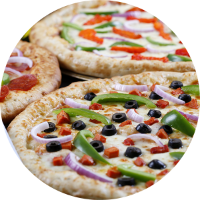What is the source of the toppings used by Hanover's Pizza House?
Using the image provided, answer with just one word or phrase.

Locally sourced